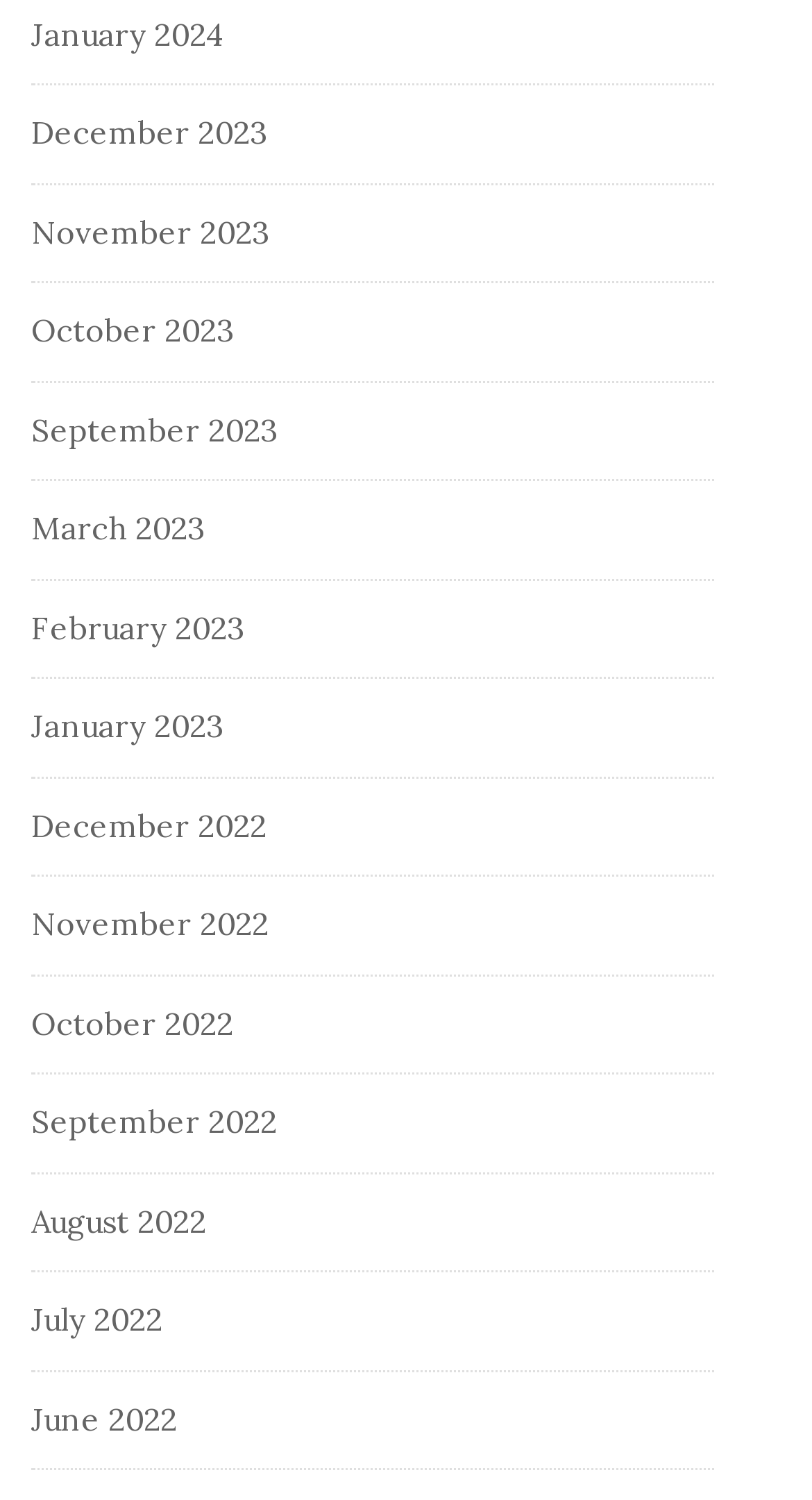What is the latest month listed?
Use the image to answer the question with a single word or phrase.

January 2024